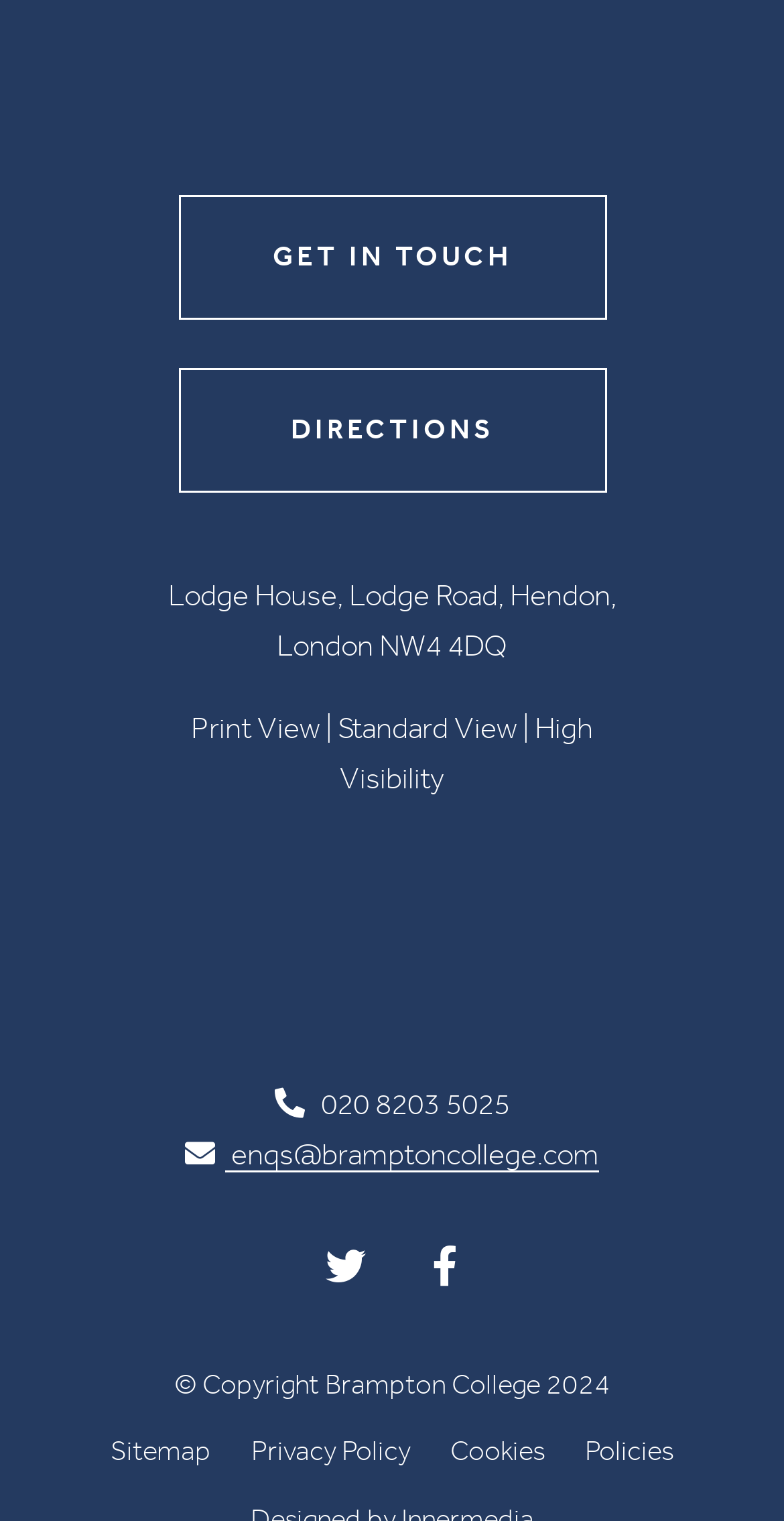What social media platforms are available?
Look at the image and provide a short answer using one word or a phrase.

Twitter, Facebook